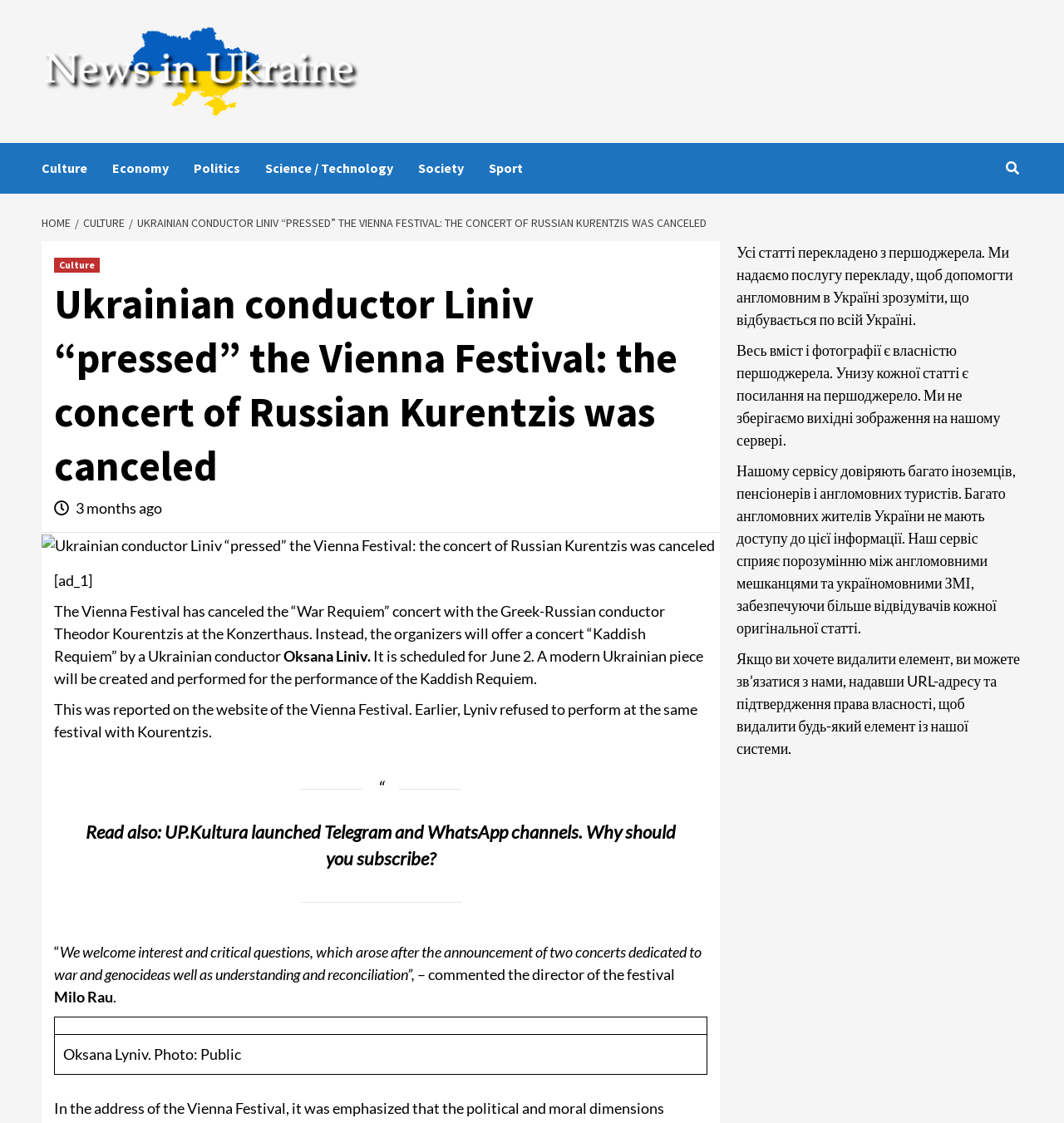Please specify the bounding box coordinates of the clickable region necessary for completing the following instruction: "View the image of Ukrainian conductor Liniv". The coordinates must consist of four float numbers between 0 and 1, i.e., [left, top, right, bottom].

[0.039, 0.476, 0.672, 0.496]